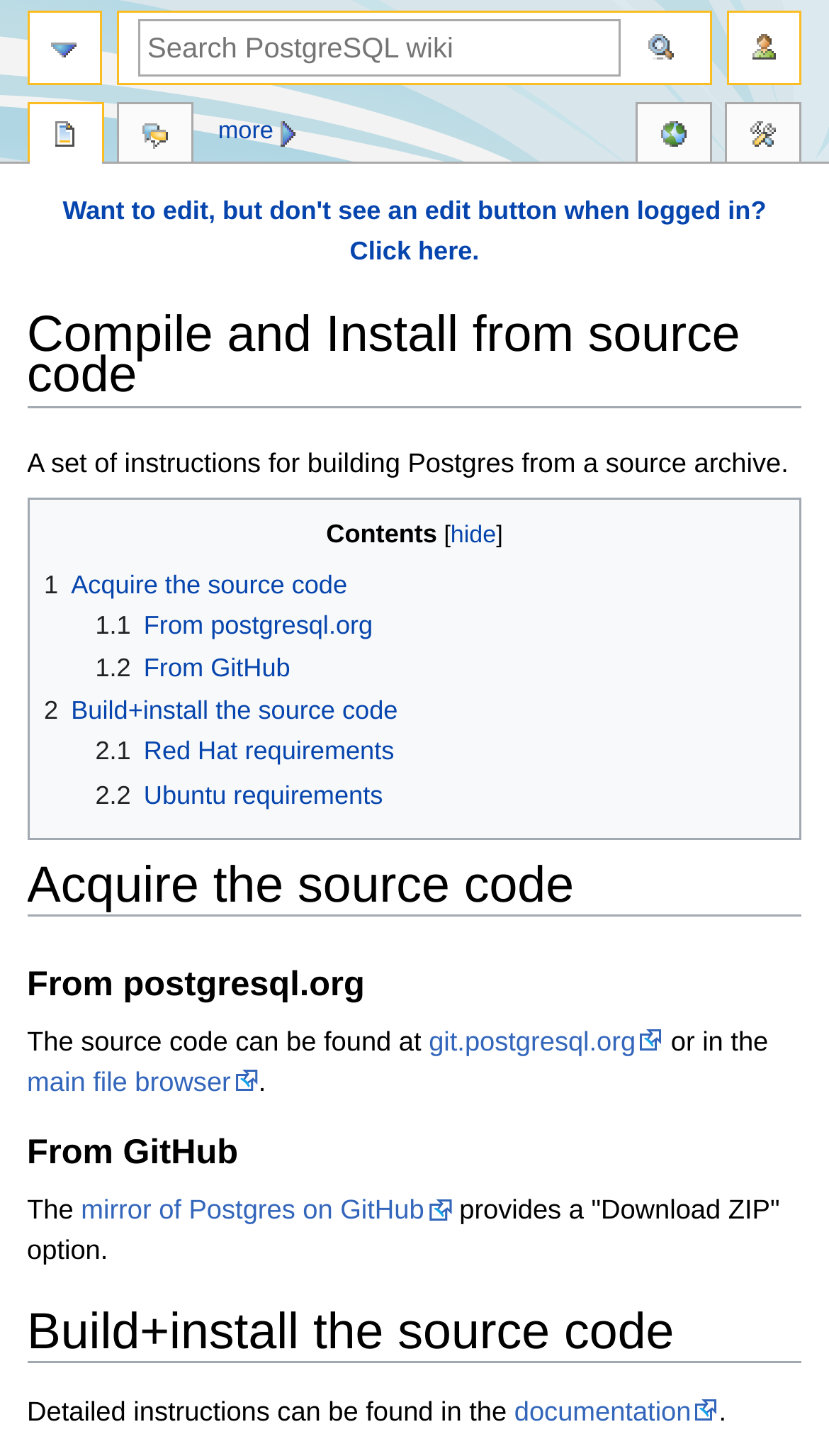Provide the bounding box coordinates of the HTML element this sentence describes: "2 Build+install the source code".

[0.053, 0.478, 0.48, 0.499]